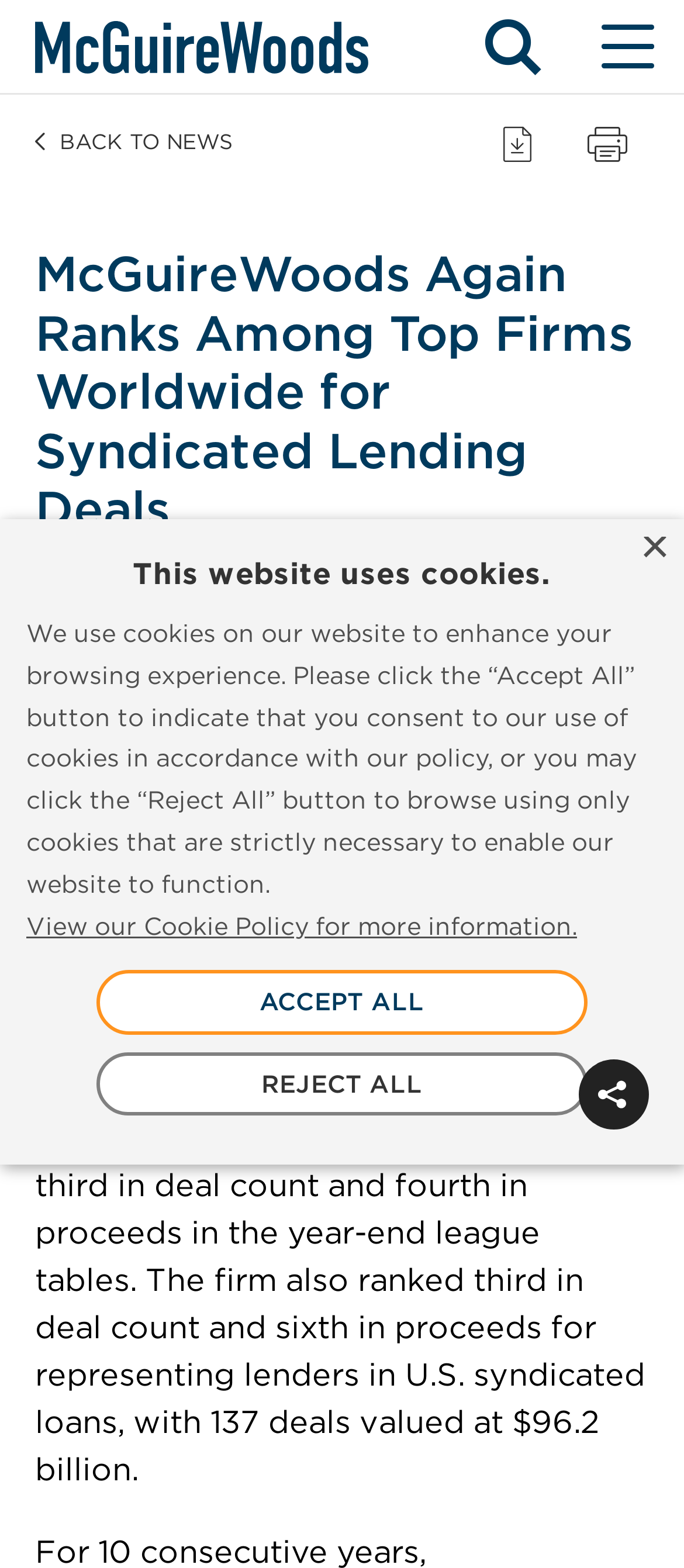What is the value of the deals McGuireWoods advised lenders on in U.S. syndicated loans?
Please provide a single word or phrase answer based on the image.

$96.2 billion